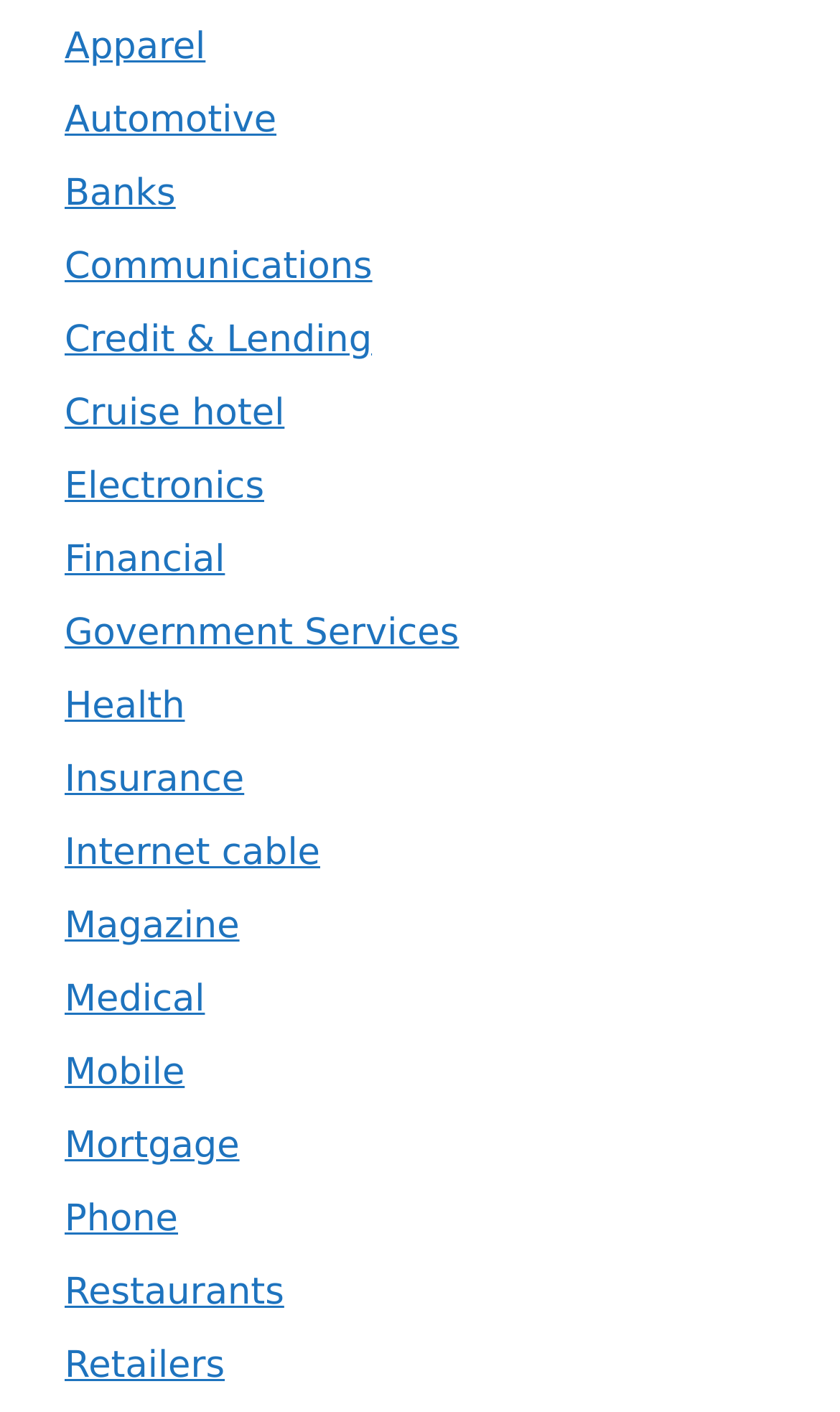Identify the bounding box coordinates for the region to click in order to carry out this instruction: "Discover Cruise hotel". Provide the coordinates using four float numbers between 0 and 1, formatted as [left, top, right, bottom].

[0.077, 0.278, 0.339, 0.308]